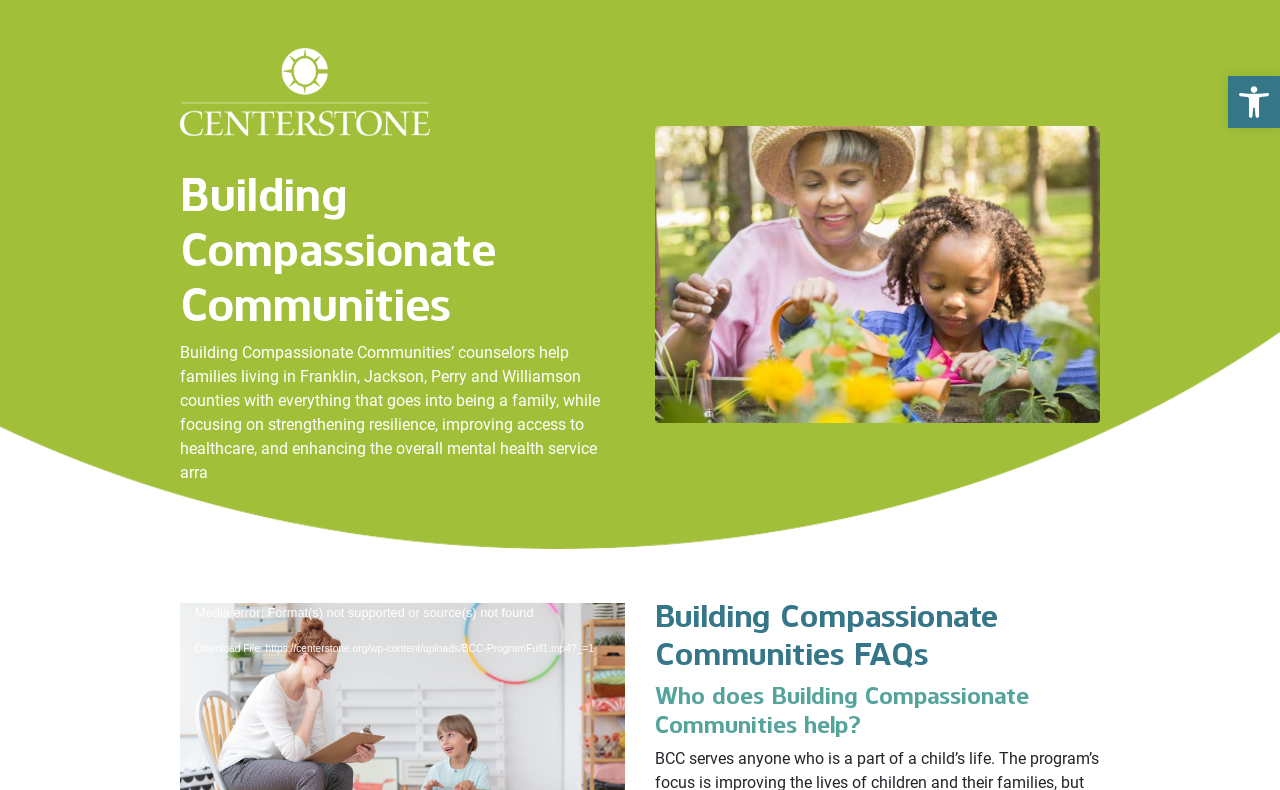What is the purpose of Building Compassionate Communities?
By examining the image, provide a one-word or phrase answer.

Help families